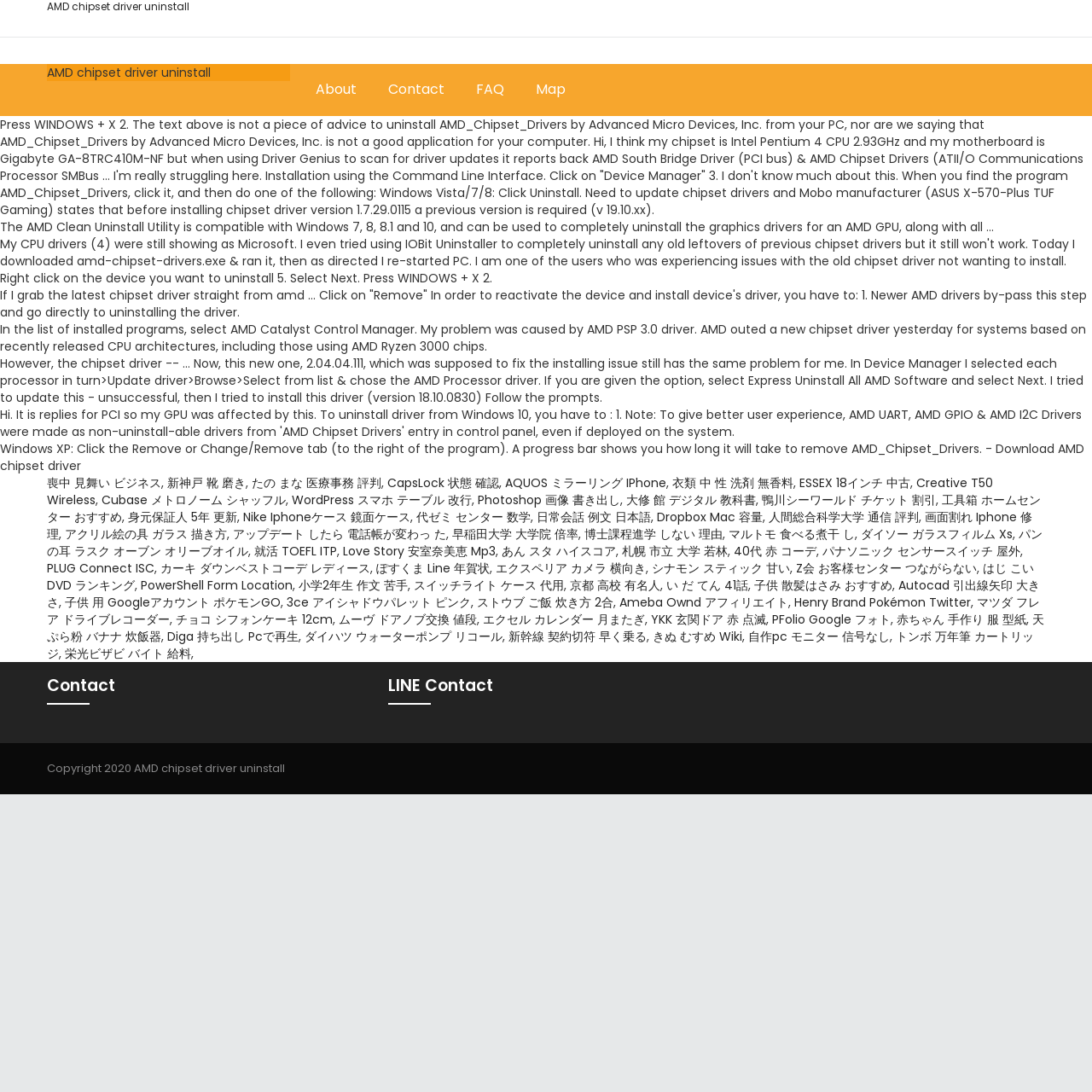Identify the bounding box coordinates for the element you need to click to achieve the following task: "Click on 'FAQ'". Provide the bounding box coordinates as four float numbers between 0 and 1, in the form [left, top, right, bottom].

[0.424, 0.066, 0.473, 0.099]